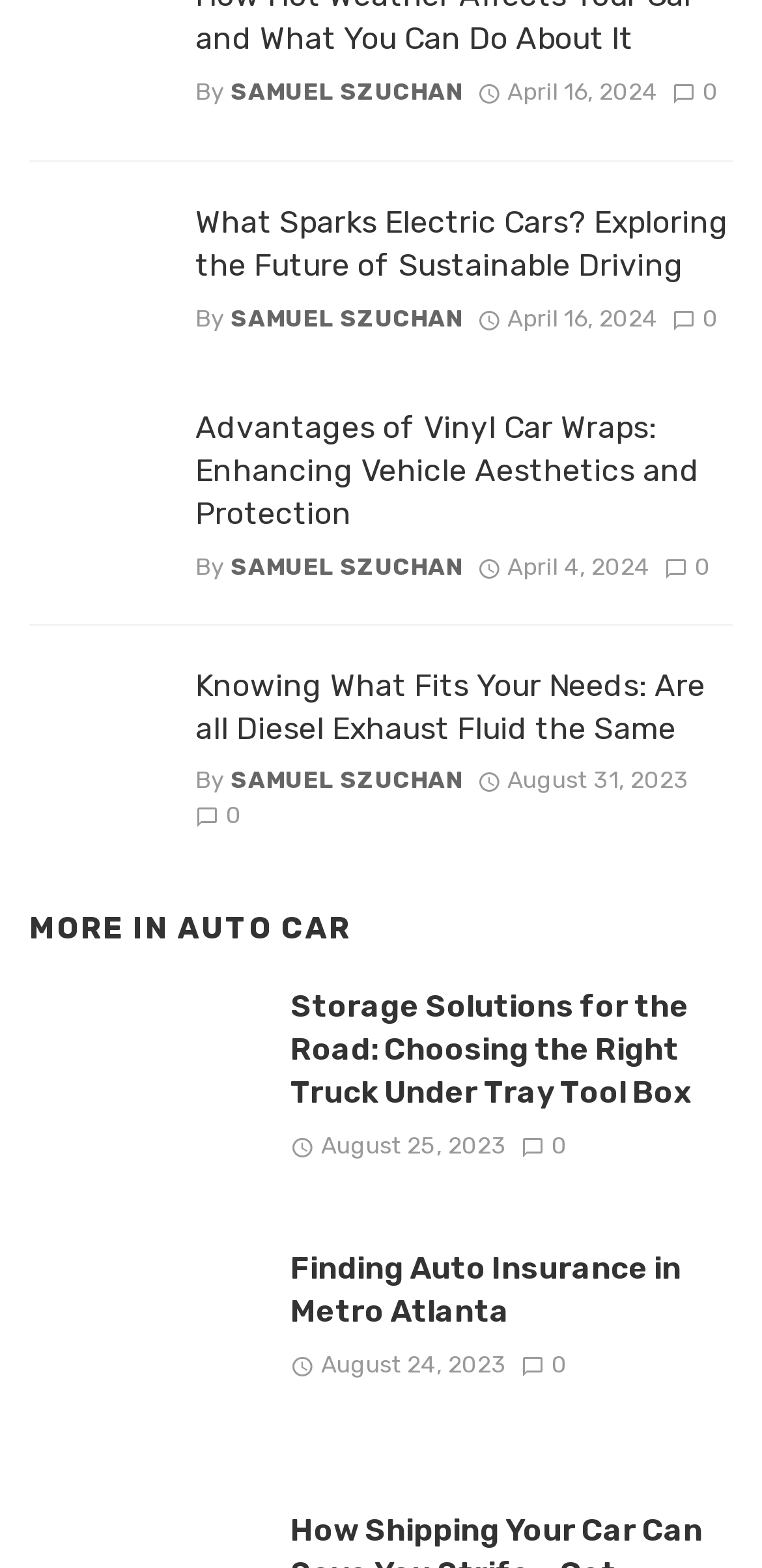What is the category of the articles on this webpage?
Look at the image and respond with a single word or a short phrase.

AUTO CAR